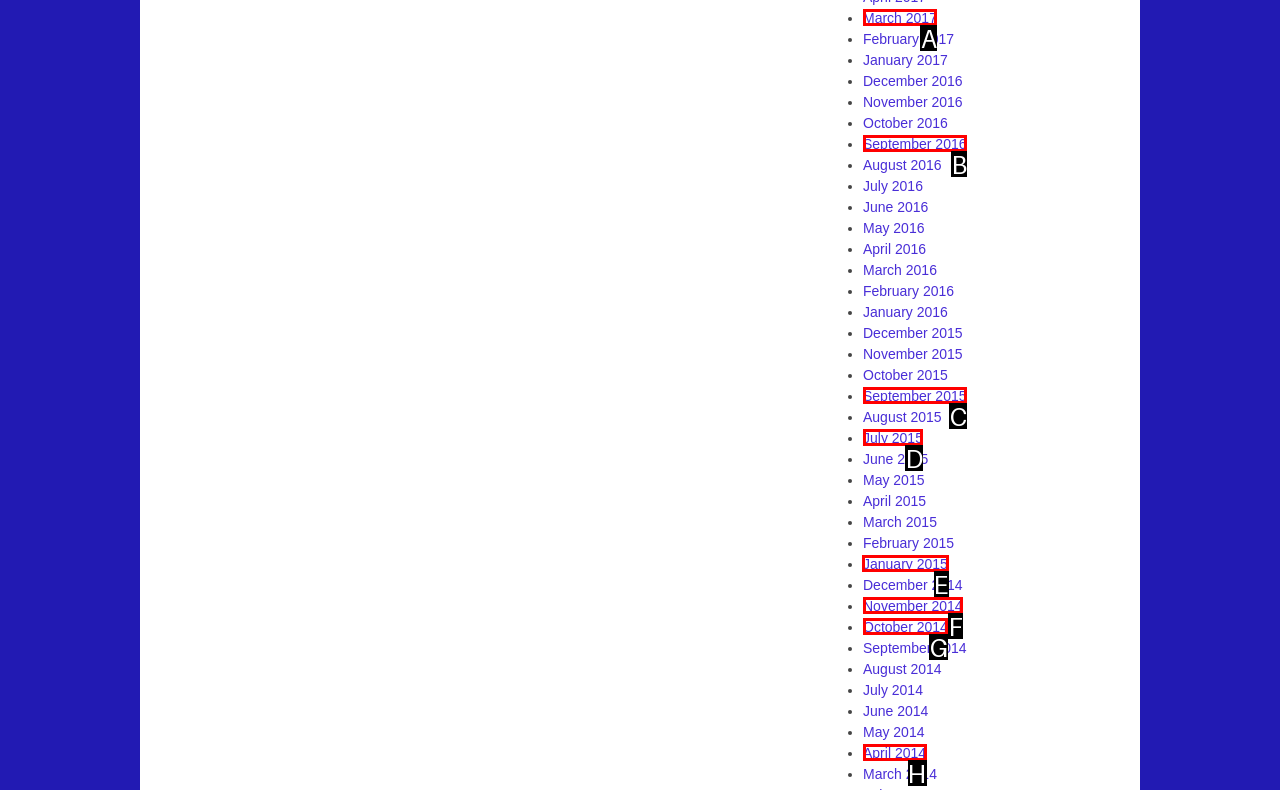For the task "View January 2015", which option's letter should you click? Answer with the letter only.

E